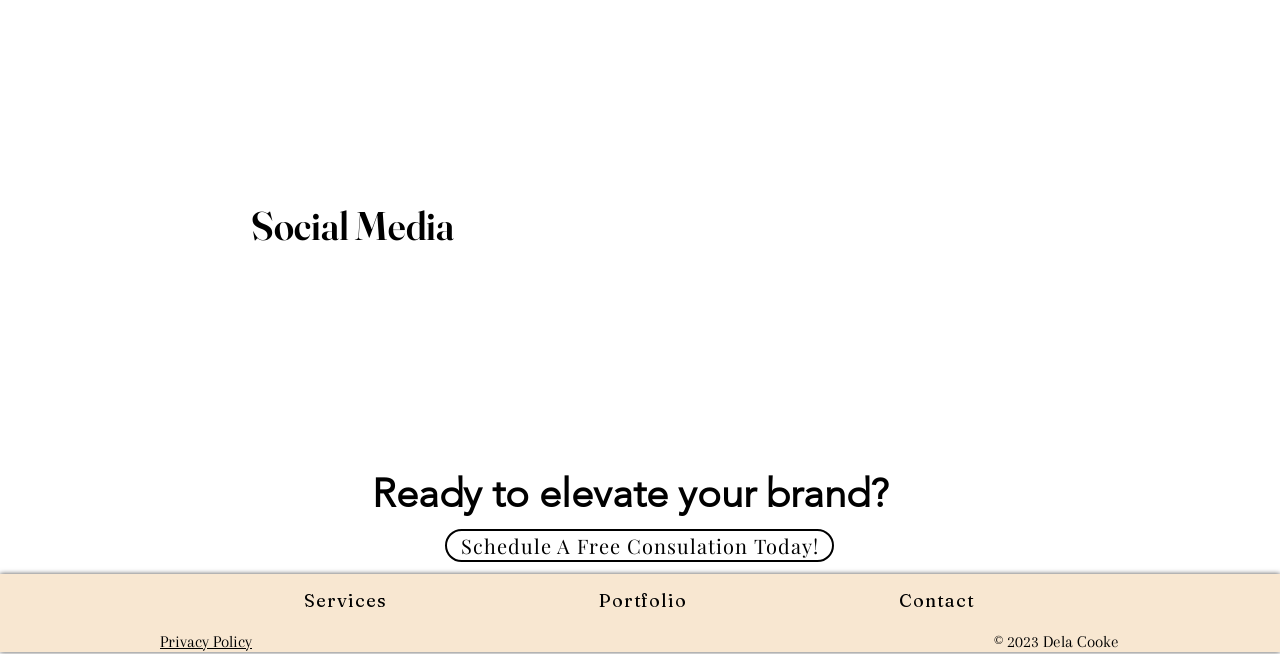Using the provided element description "Privacy Policy", determine the bounding box coordinates of the UI element.

[0.125, 0.966, 0.197, 0.995]